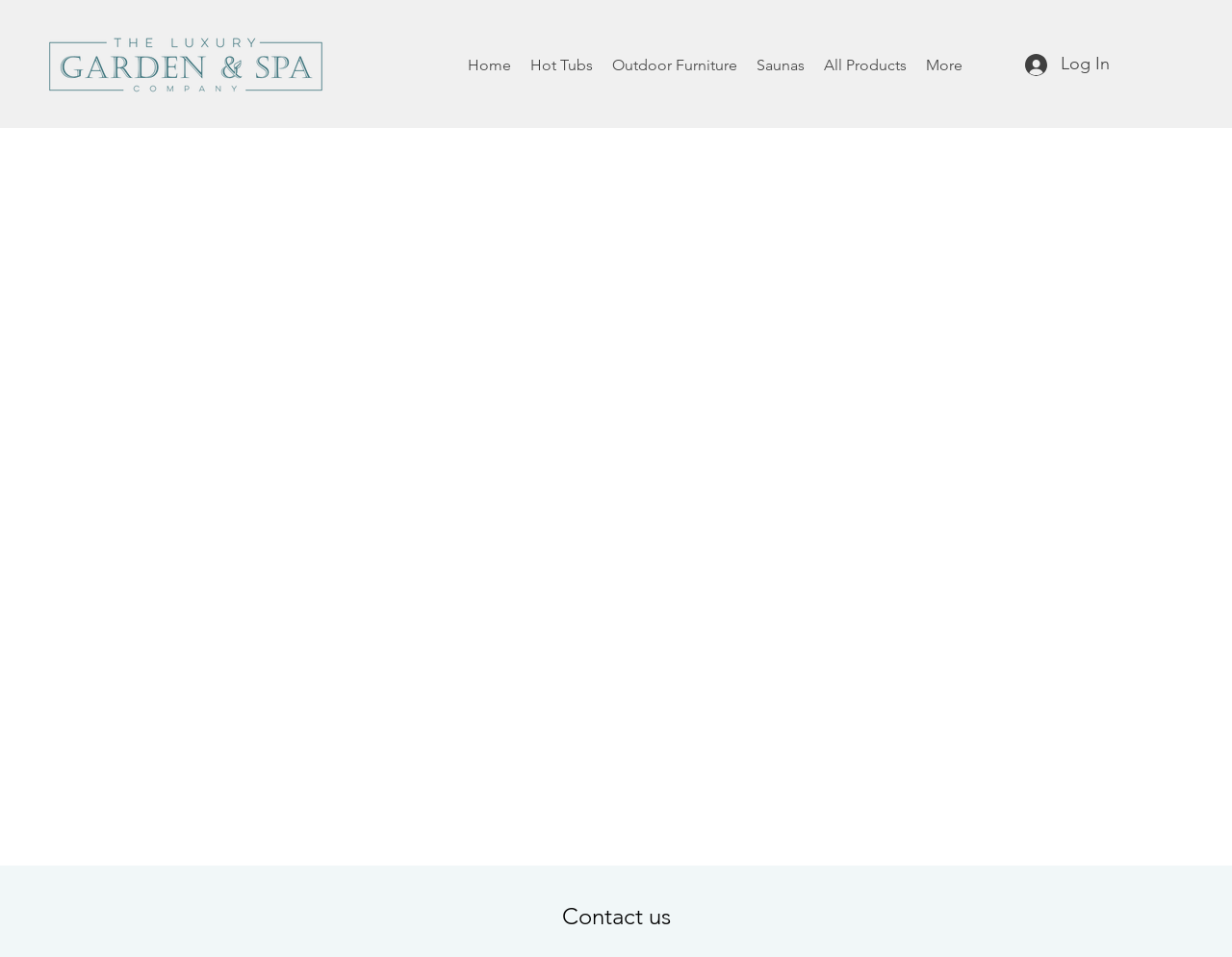How many navigation links are there?
Using the image, elaborate on the answer with as much detail as possible.

I counted the number of links under the 'Site' navigation menu, which are 'Home', 'Hot Tubs', 'Outdoor Furniture', 'Saunas', 'All Products', and 'More'.